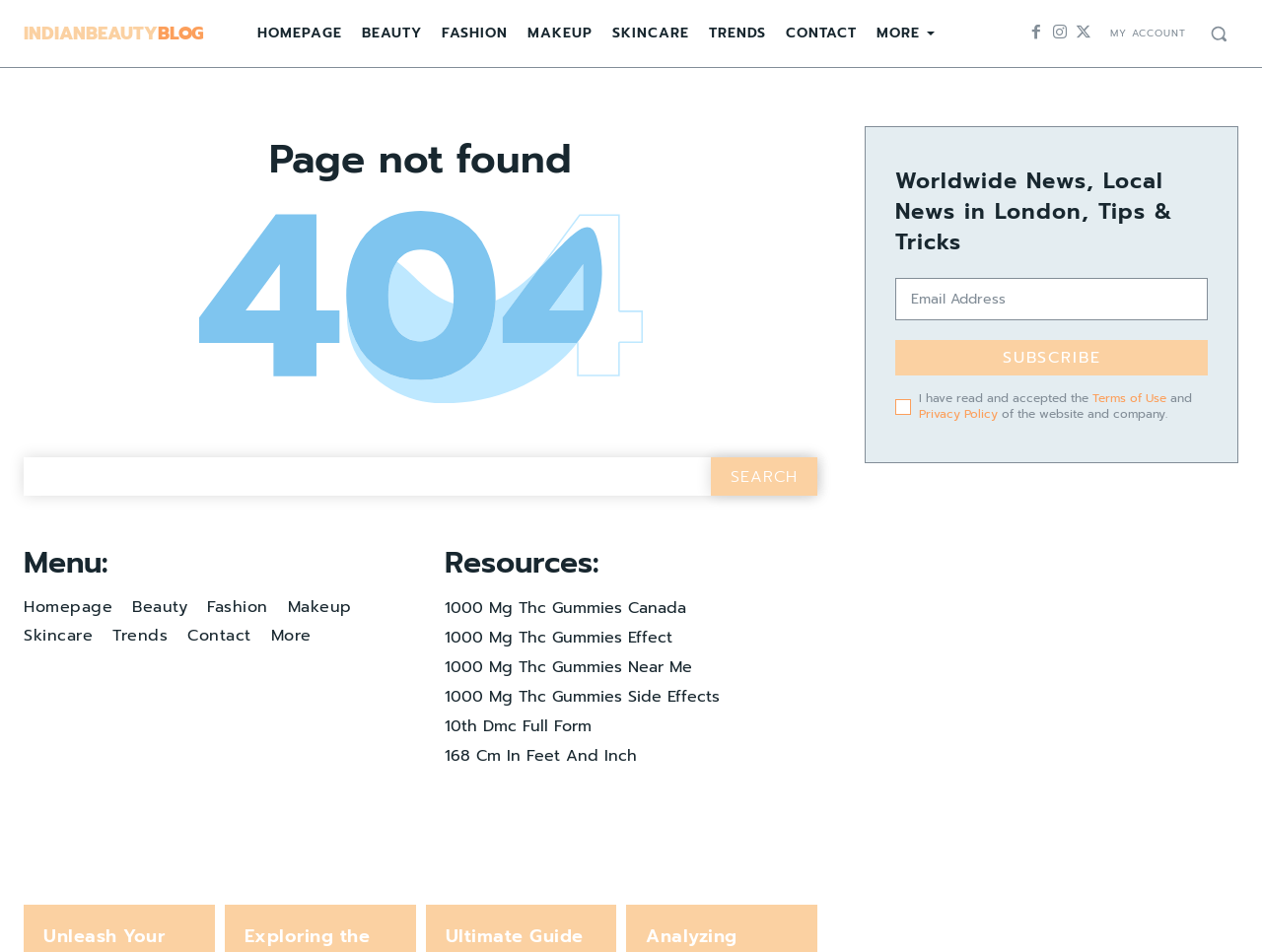Identify the bounding box coordinates of the section that should be clicked to achieve the task described: "Go to the HOMEPAGE".

[0.196, 0.01, 0.279, 0.06]